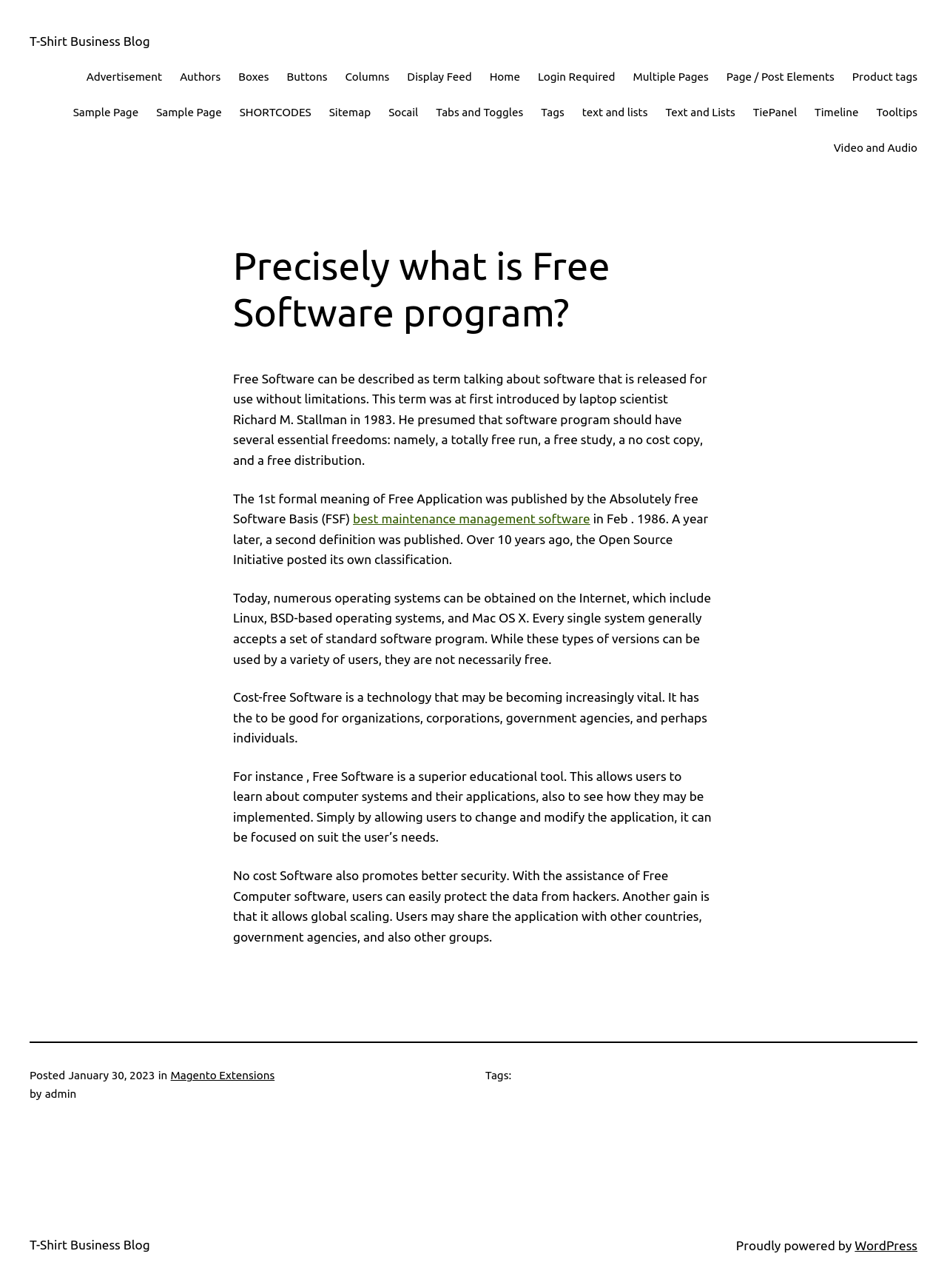Identify the main title of the webpage and generate its text content.

Precisely what is Free Software program?